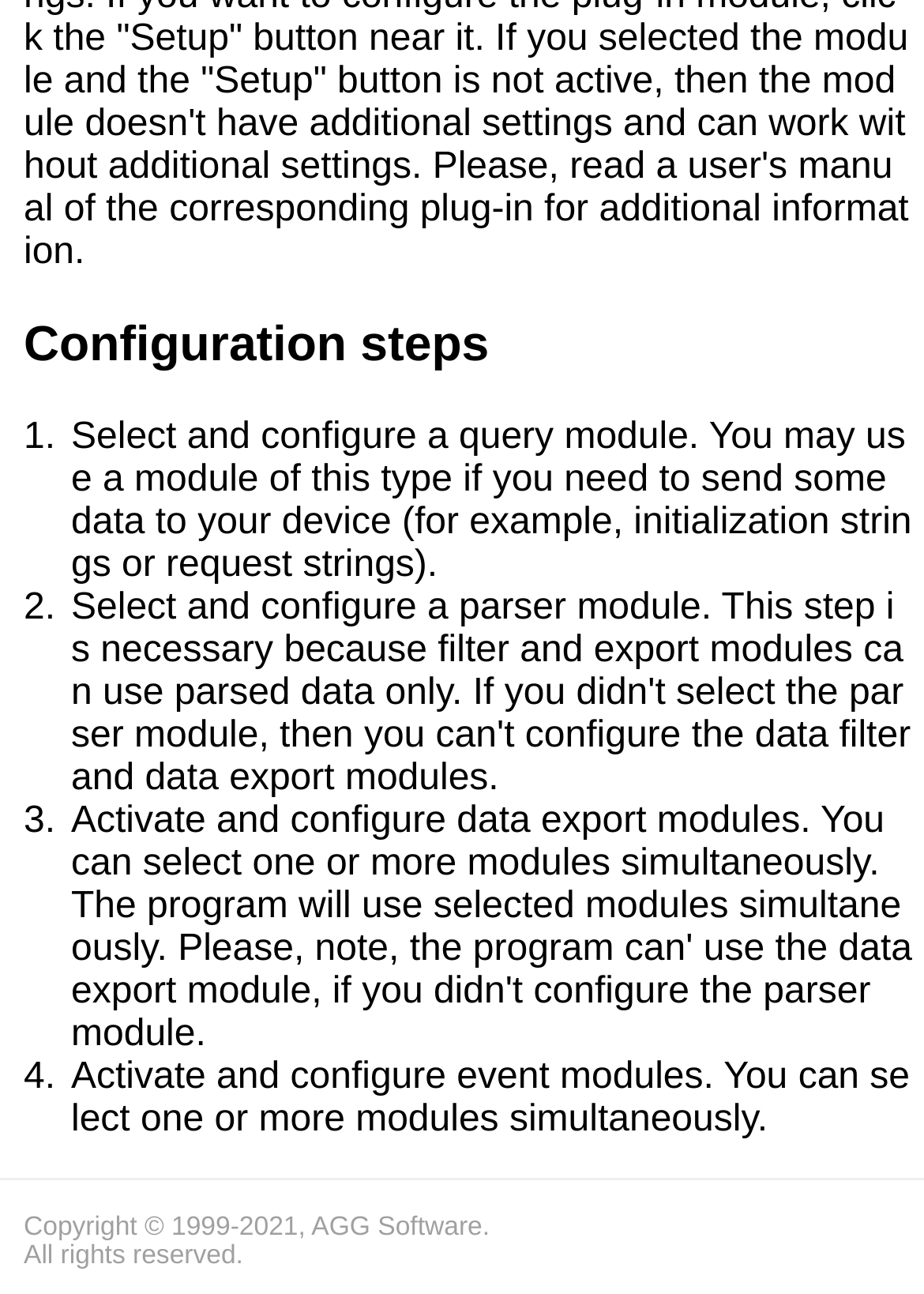Based on the visual content of the image, answer the question thoroughly: Who owns the copyright?

The copyright is owned by AGG Software, as mentioned at the bottom of the webpage as 'Copyright © 1999-2021, AGG Software'.